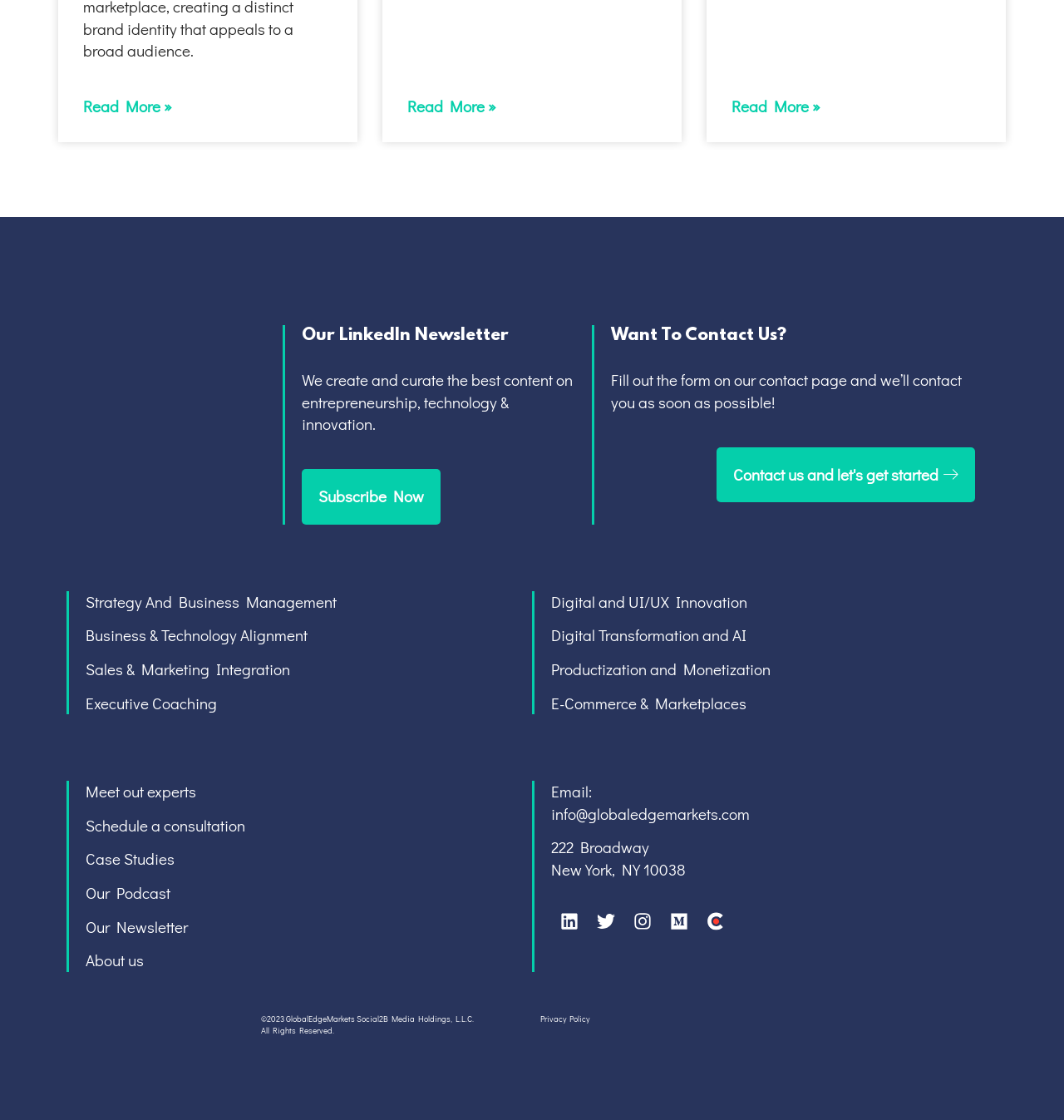How can I contact the company?
Please describe in detail the information shown in the image to answer the question.

According to the webpage, I can contact the company by filling out the form on the contact page, and they will contact me as soon as possible, as stated in the 'Want To Contact Us?' section.